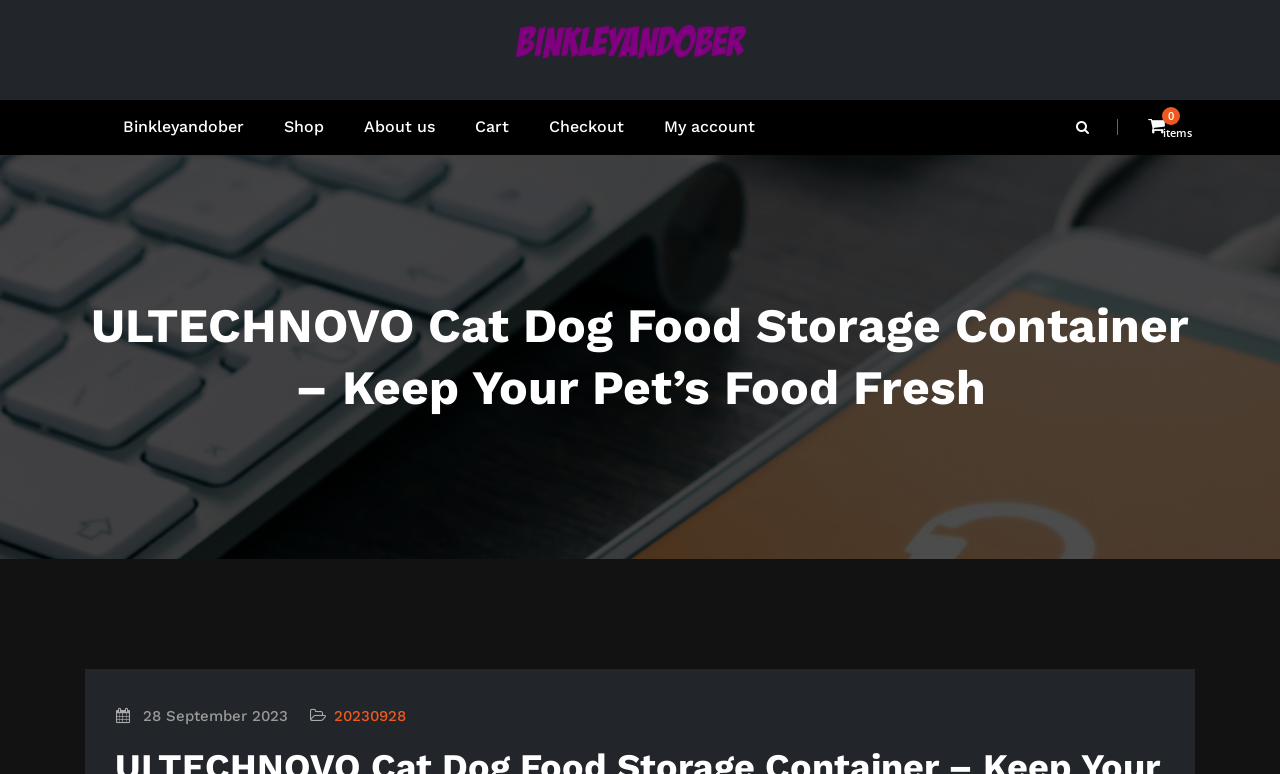Respond to the following query with just one word or a short phrase: 
What is the purpose of the link 'About us'?

To learn about the company